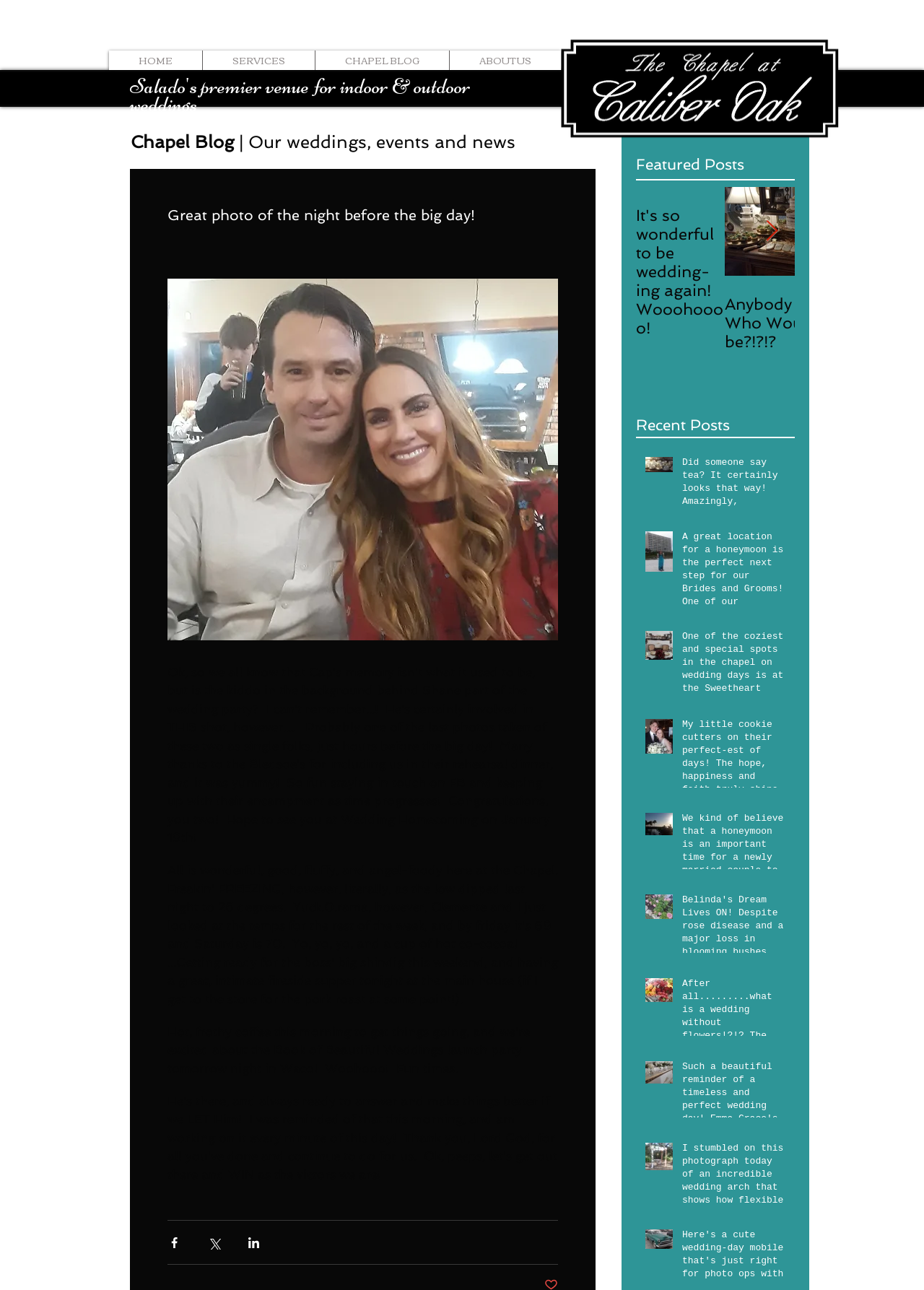Provide a one-word or brief phrase answer to the question:
What is the title of the blog post?

Great photo of the night before the big day!